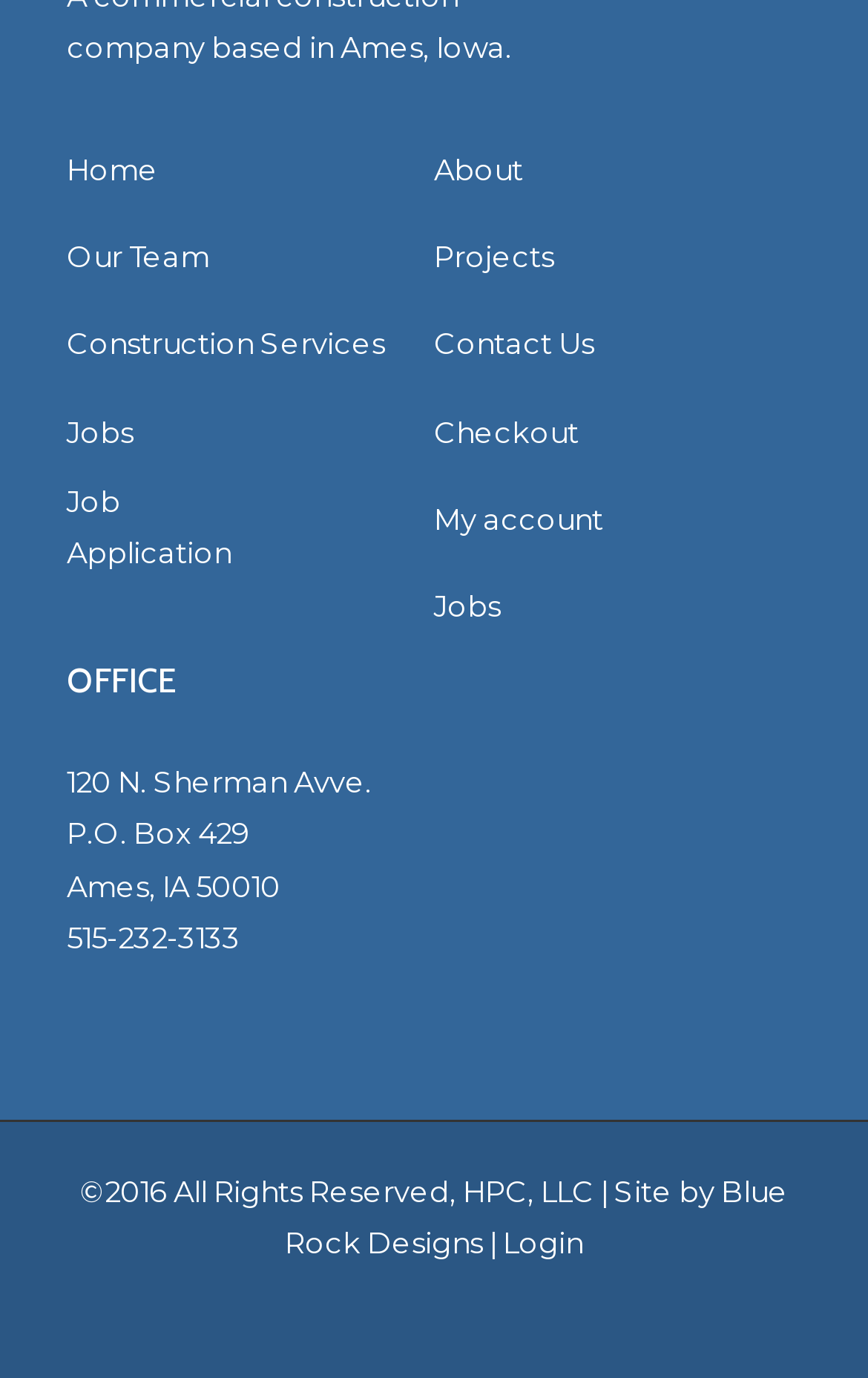Identify the bounding box coordinates for the element that needs to be clicked to fulfill this instruction: "check job application". Provide the coordinates in the format of four float numbers between 0 and 1: [left, top, right, bottom].

[0.077, 0.351, 0.267, 0.414]